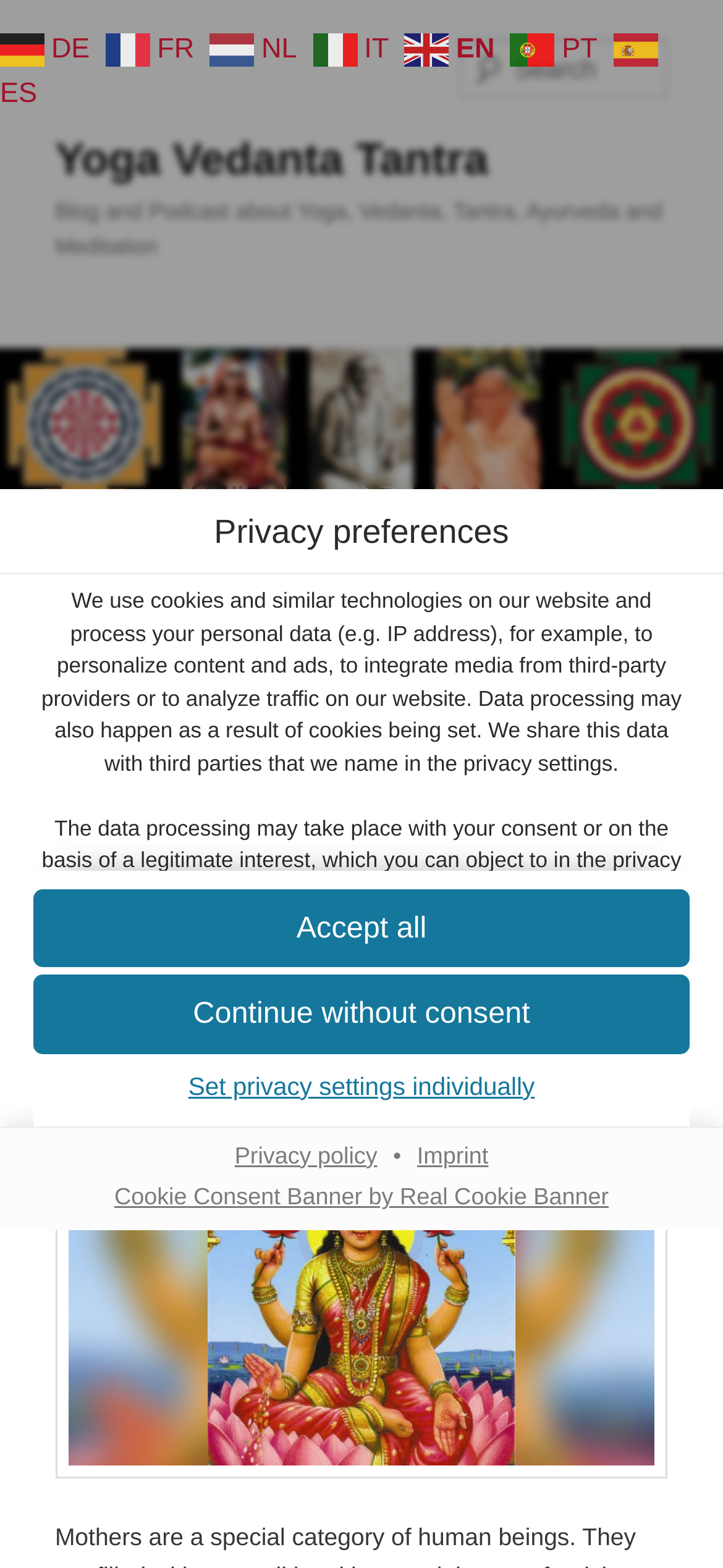Please identify the bounding box coordinates of the clickable element to fulfill the following instruction: "Read privacy policy". The coordinates should be four float numbers between 0 and 1, i.e., [left, top, right, bottom].

[0.549, 0.604, 0.726, 0.619]